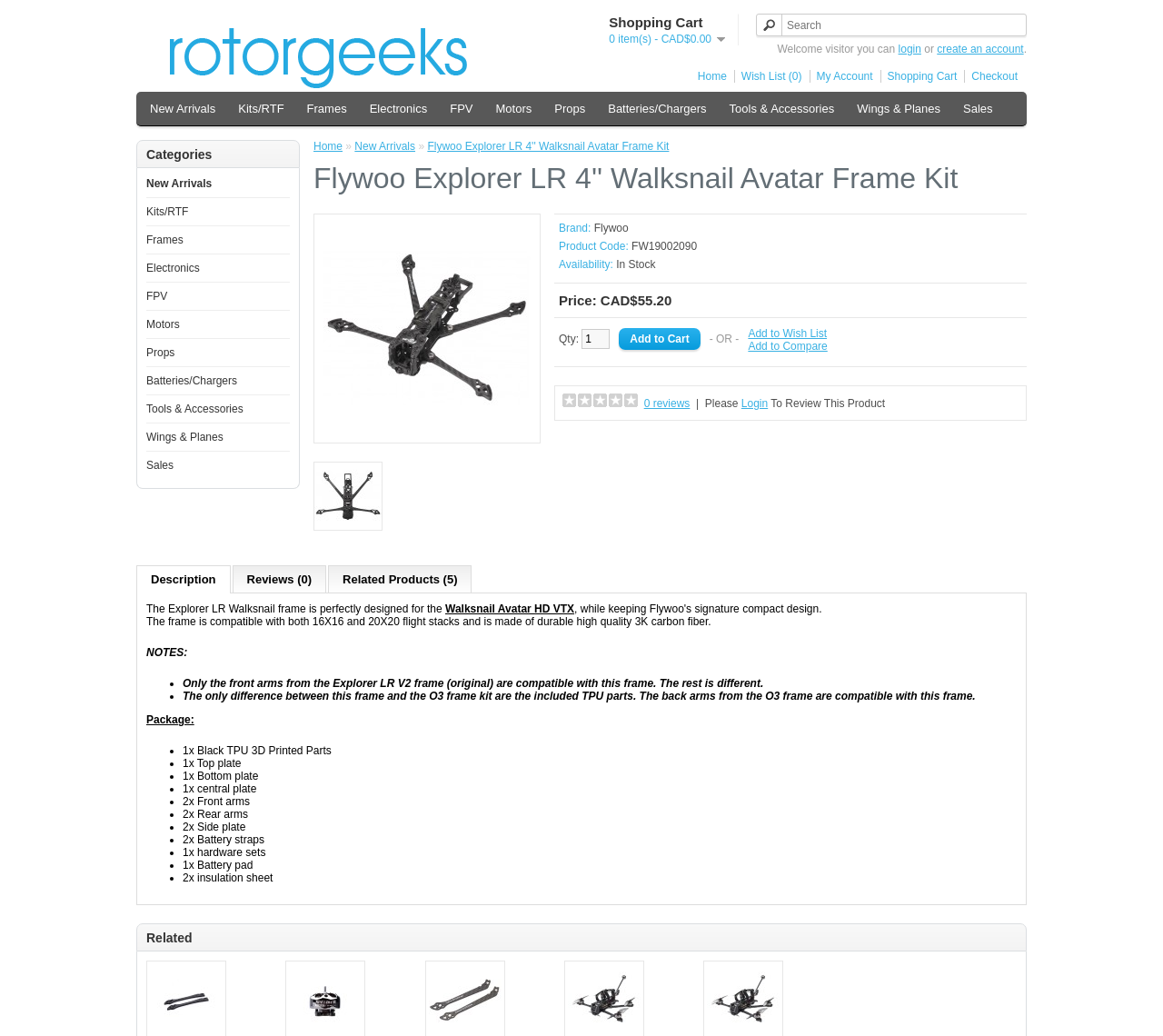How many reviews does the product have?
Please give a well-detailed answer to the question.

I found the number of reviews by looking at the link element with the text 'Reviews (0)' which is located in the product information section.